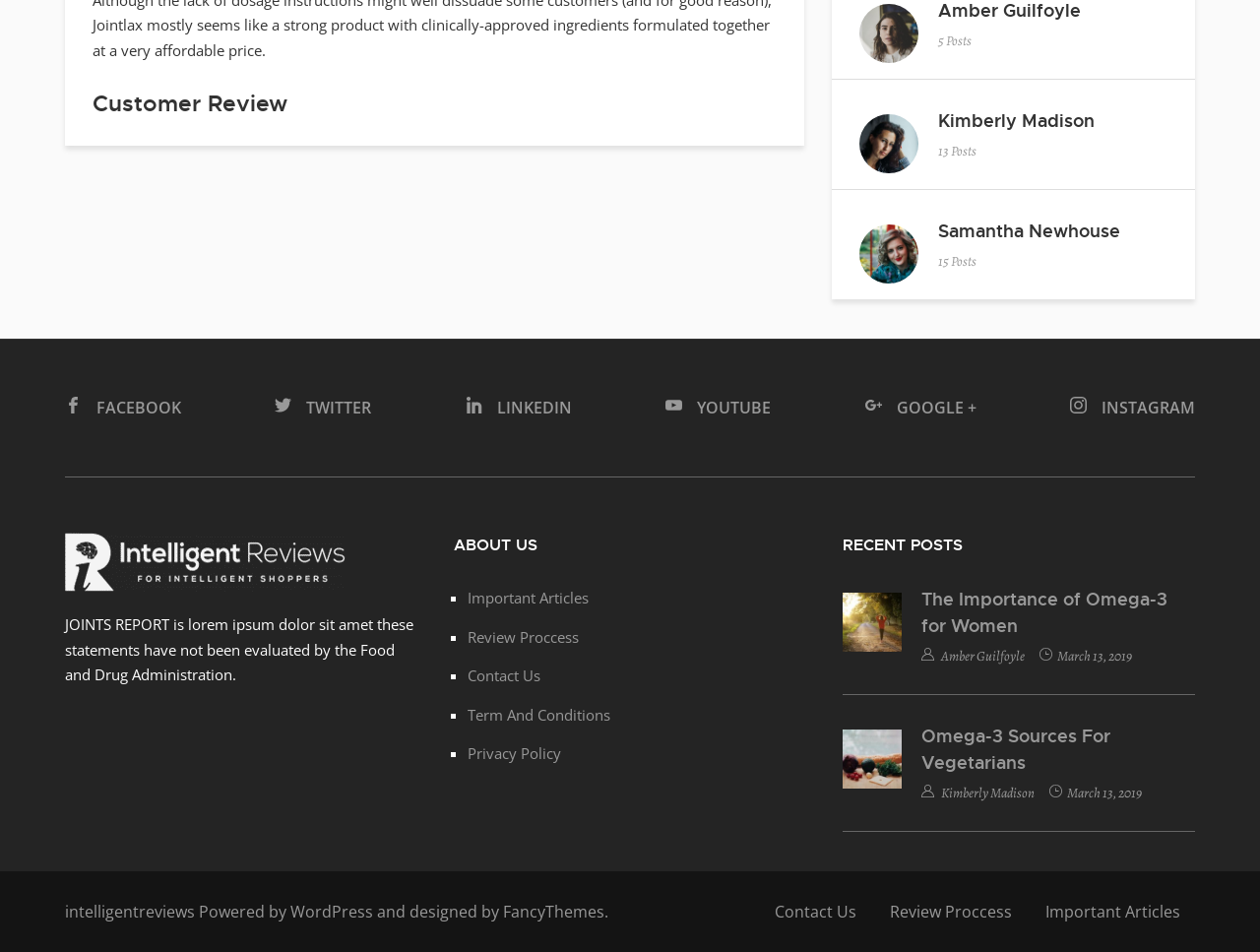Pinpoint the bounding box coordinates for the area that should be clicked to perform the following instruction: "Read the article 'The Importance of Omega-3 for Women'".

[0.669, 0.616, 0.948, 0.7]